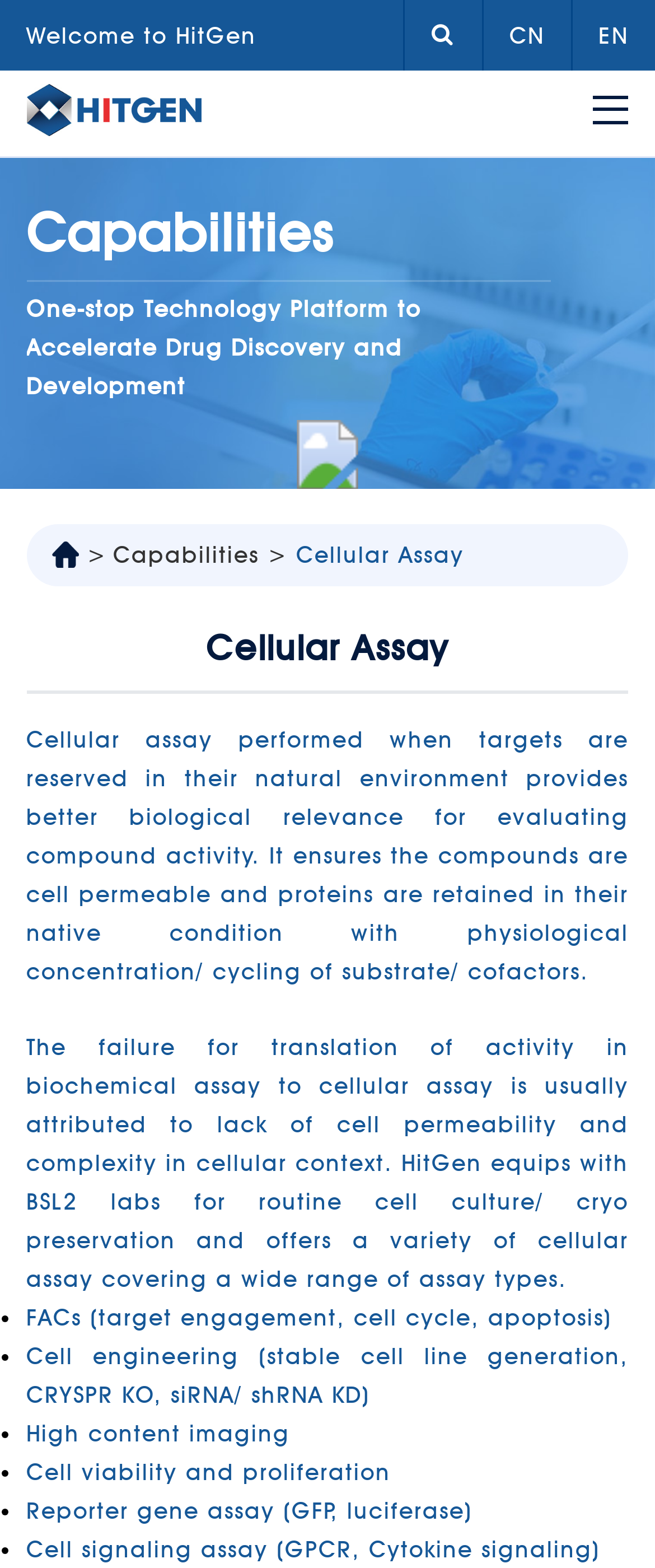Can you give a detailed response to the following question using the information from the image? What types of cellular assays are offered?

The webpage lists various types of cellular assays offered, including FACs, cell engineering, high content imaging, cell viability and proliferation, reporter gene assay, and cell signaling assay.